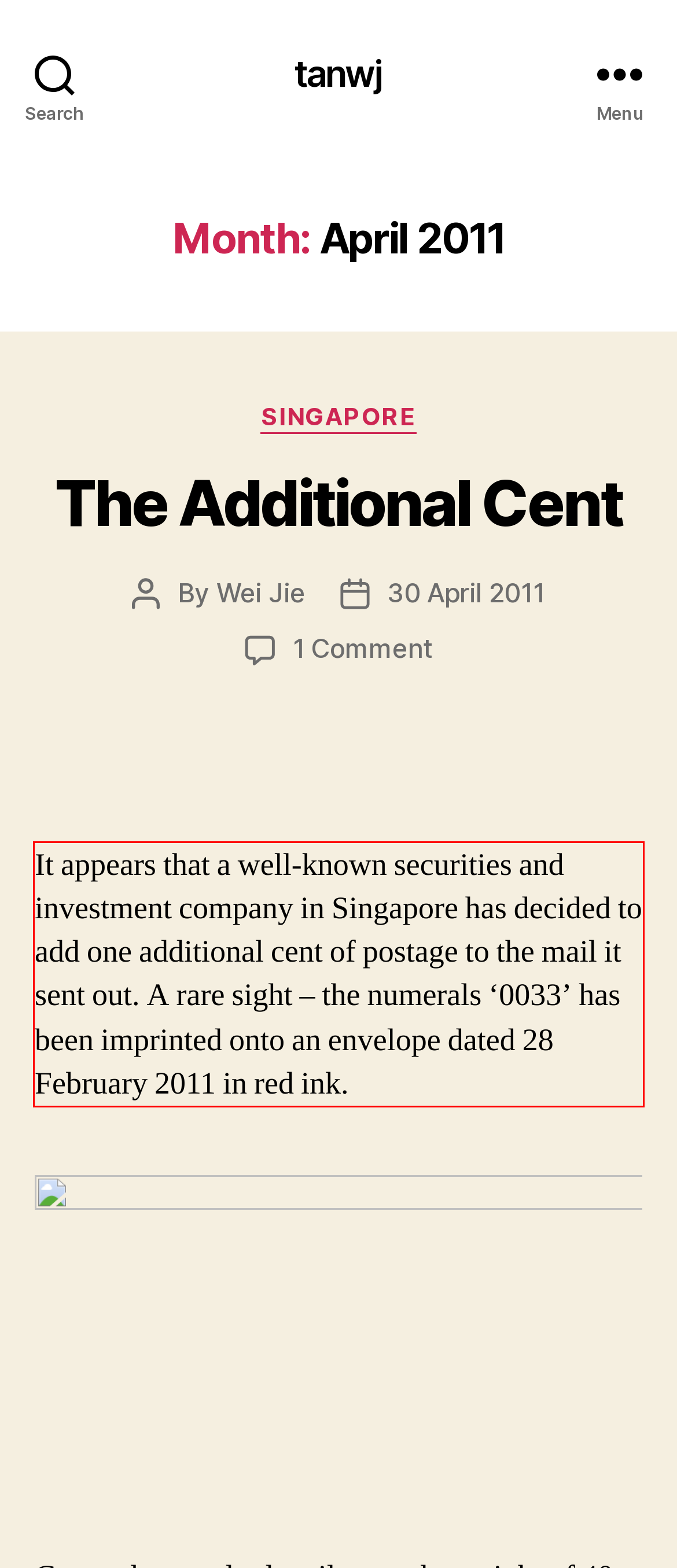You have a screenshot of a webpage, and there is a red bounding box around a UI element. Utilize OCR to extract the text within this red bounding box.

It appears that a well-known securities and investment company in Singapore has decided to add one additional cent of postage to the mail it sent out. A rare sight – the numerals ‘0033’ has been imprinted onto an envelope dated 28 February 2011 in red ink.